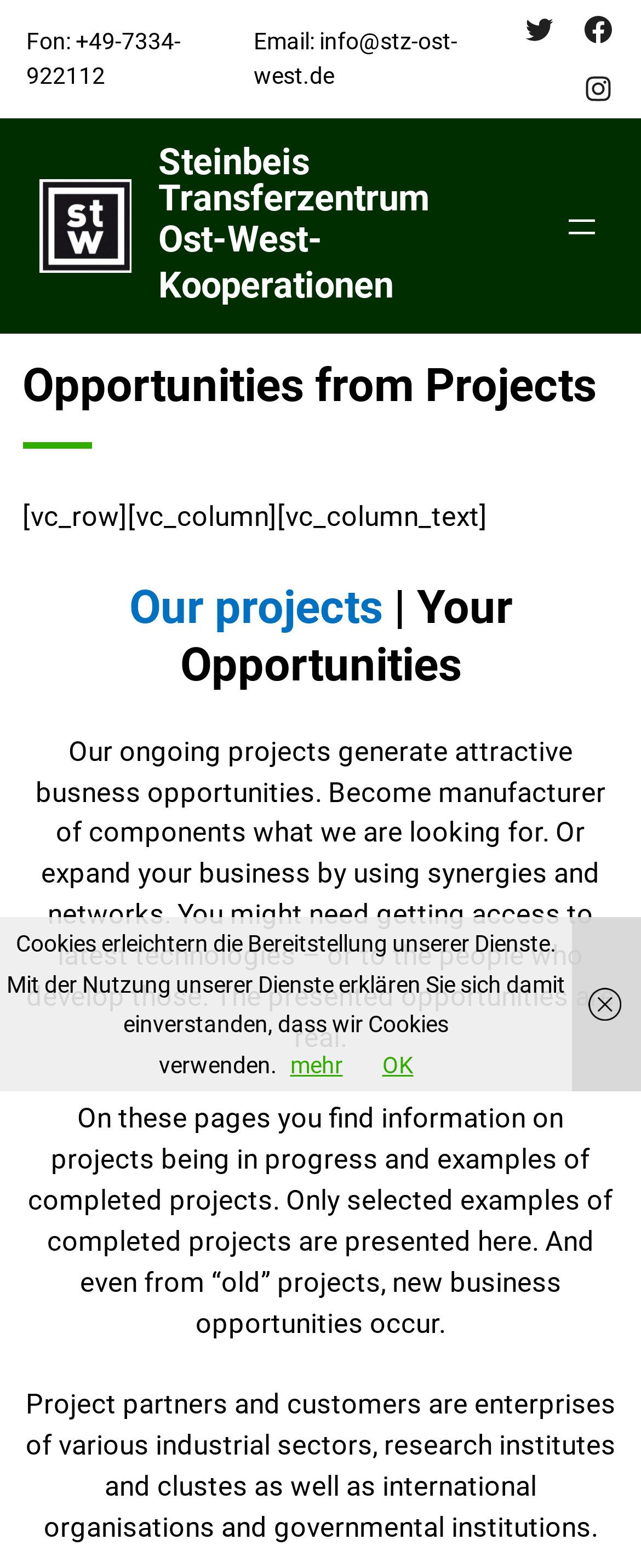What can be found on the presented pages?
Answer the question with a single word or phrase derived from the image.

Information on ongoing and completed projects